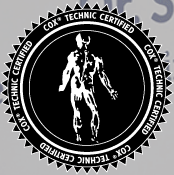Describe all the elements and aspects of the image comprehensively.

The image features a circular seal indicating that the chiropractic office is "Cox Technic Certified." The seal prominently displays a stylized figure of a human in a standing pose, representing health and well-being. Surrounding the figure, in bold lettering, are the words "COX TECHNIC CERTIFIED," emphasizing the certification's significance. This certification suggests that the practice adheres to specific standards and methodologies in spinal rehabilitation and health care. The seal serves to instill confidence in potential patients regarding the expertise and quality of care provided by the office, which also highlights the presence of a certified Cox Technic physician on staff.